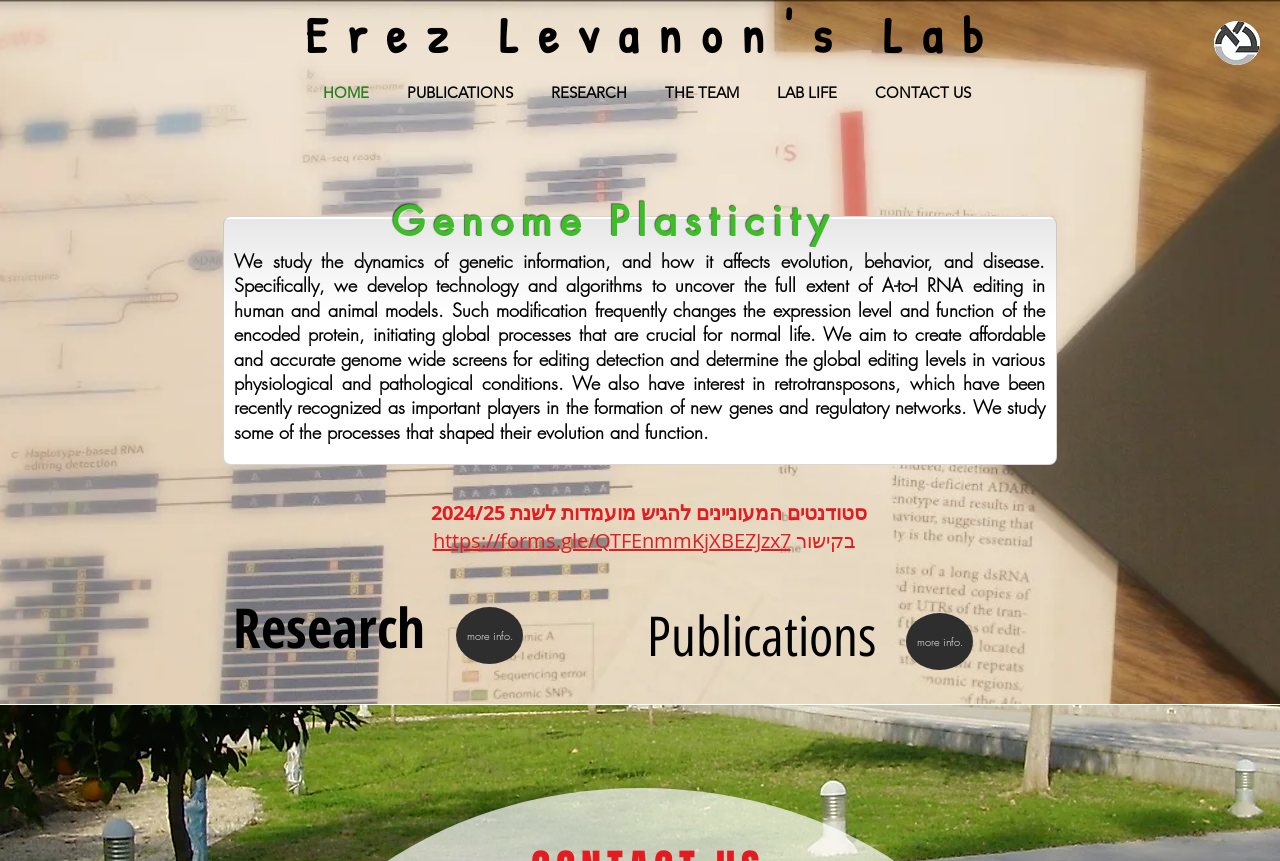Predict the bounding box of the UI element that fits this description: "Contact us".

None